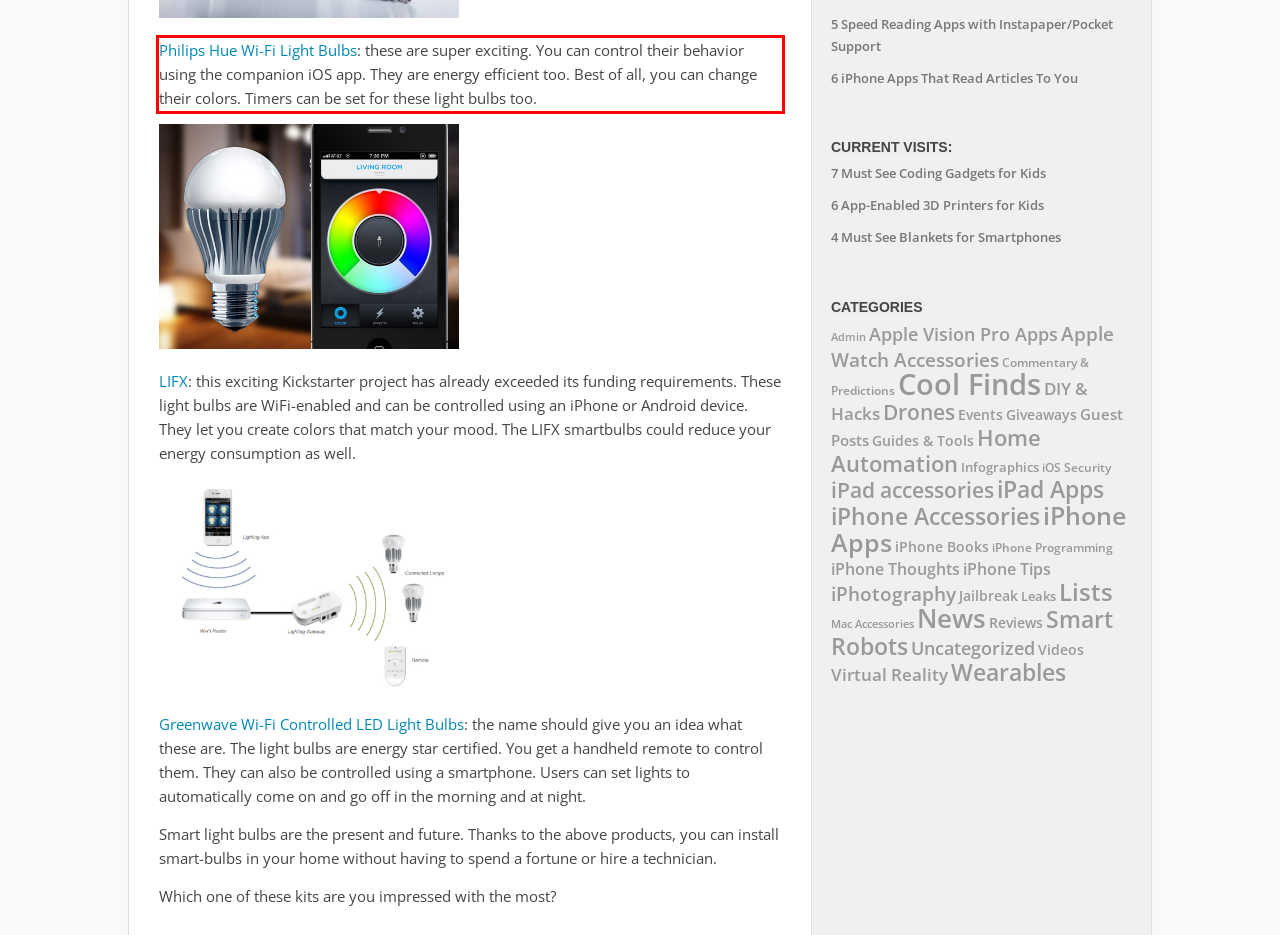You have a screenshot of a webpage with a UI element highlighted by a red bounding box. Use OCR to obtain the text within this highlighted area.

Philips Hue Wi-Fi Light Bulbs: these are super exciting. You can control their behavior using the companion iOS app. They are energy efficient too. Best of all, you can change their colors. Timers can be set for these light bulbs too.